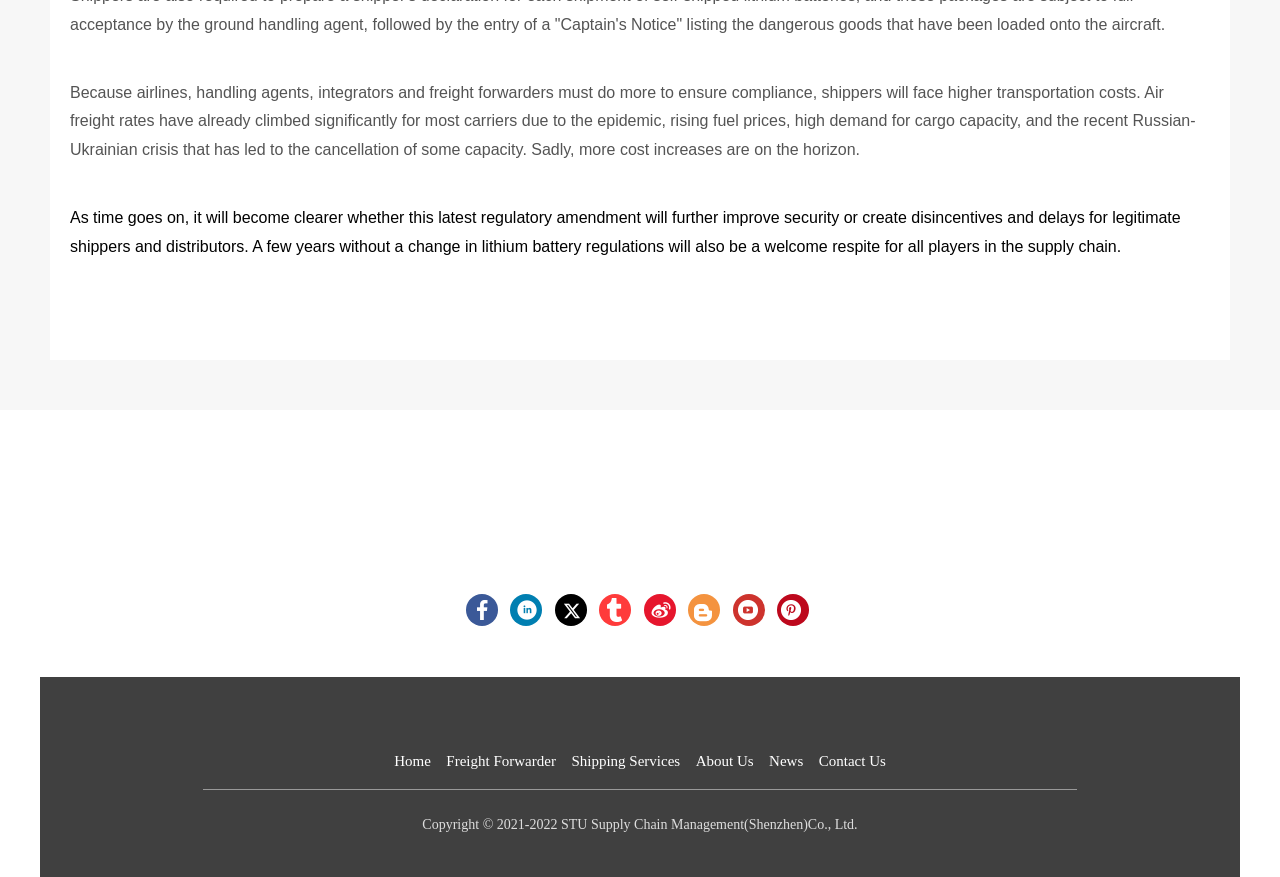How many navigation links are listed? Look at the image and give a one-word or short phrase answer.

6